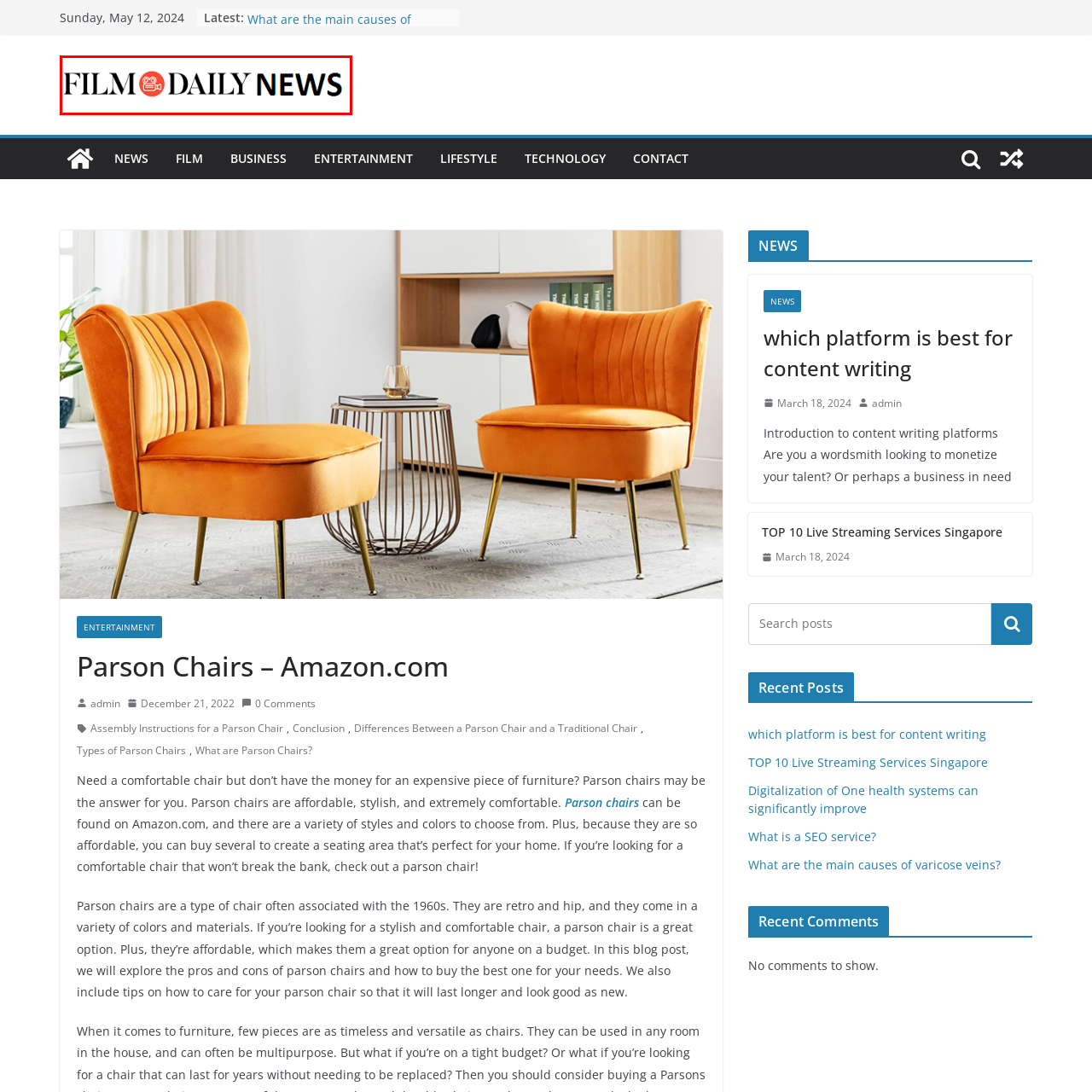Provide an extensive and detailed caption for the image section enclosed by the red boundary.

The image displays the logo for "Film Daily News," featuring a bold and modern typographic design. The word "FILM" is prominently styled in a sleek font, paired with "DAILY" in smaller print, and "NEWS" emphasized in a vibrant red circle containing a film camera icon. This logo symbolizes a dynamic source of film-related updates and insights, reflecting the publication's focus on the latest happenings in the movie industry. It serves as a visual mark for readers seeking news, reviews, and in-depth discussions about films and related topics.